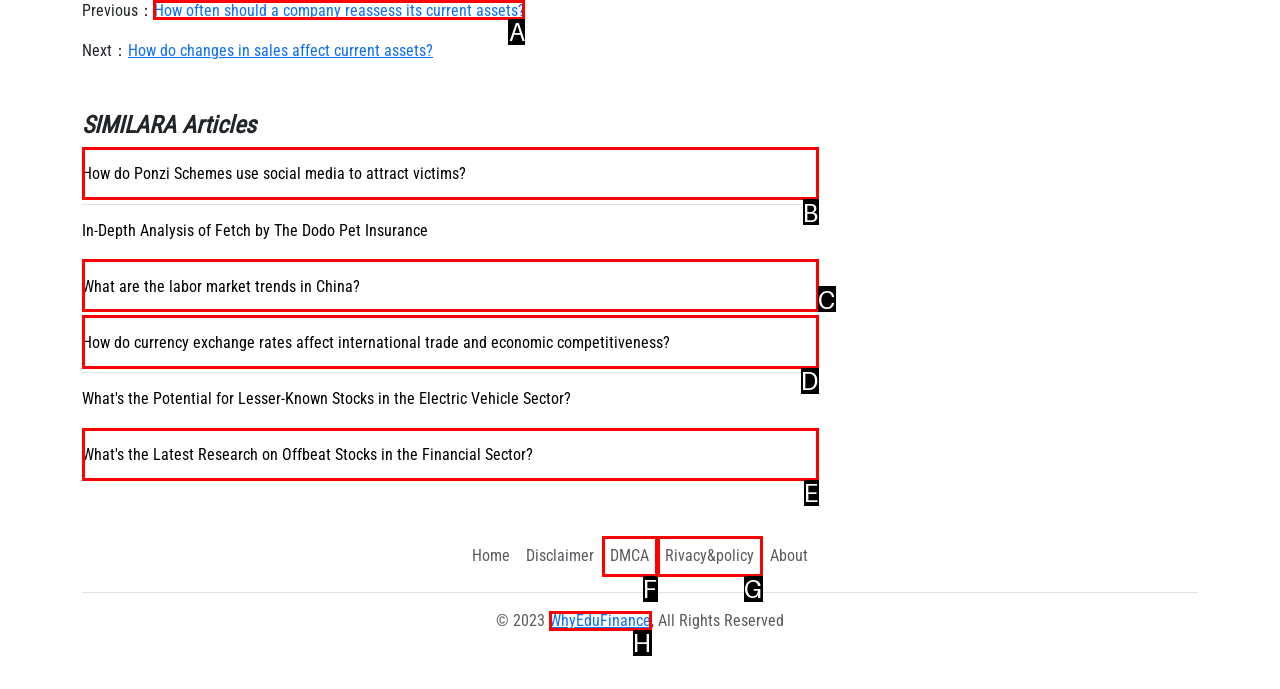Select the HTML element that needs to be clicked to carry out the task: Click on 'How often should a company reassess its current assets?'
Provide the letter of the correct option.

A